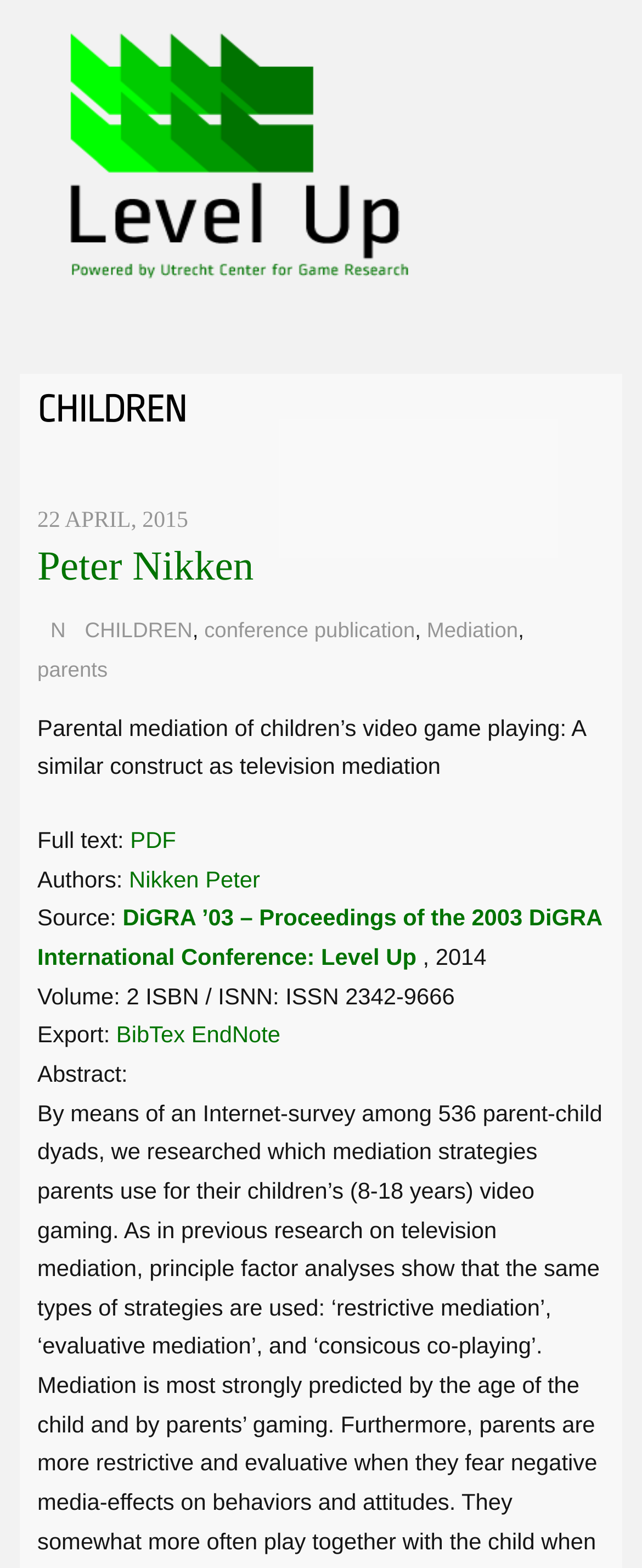What is the format of the full text?
Observe the image and answer the question with a one-word or short phrase response.

PDF